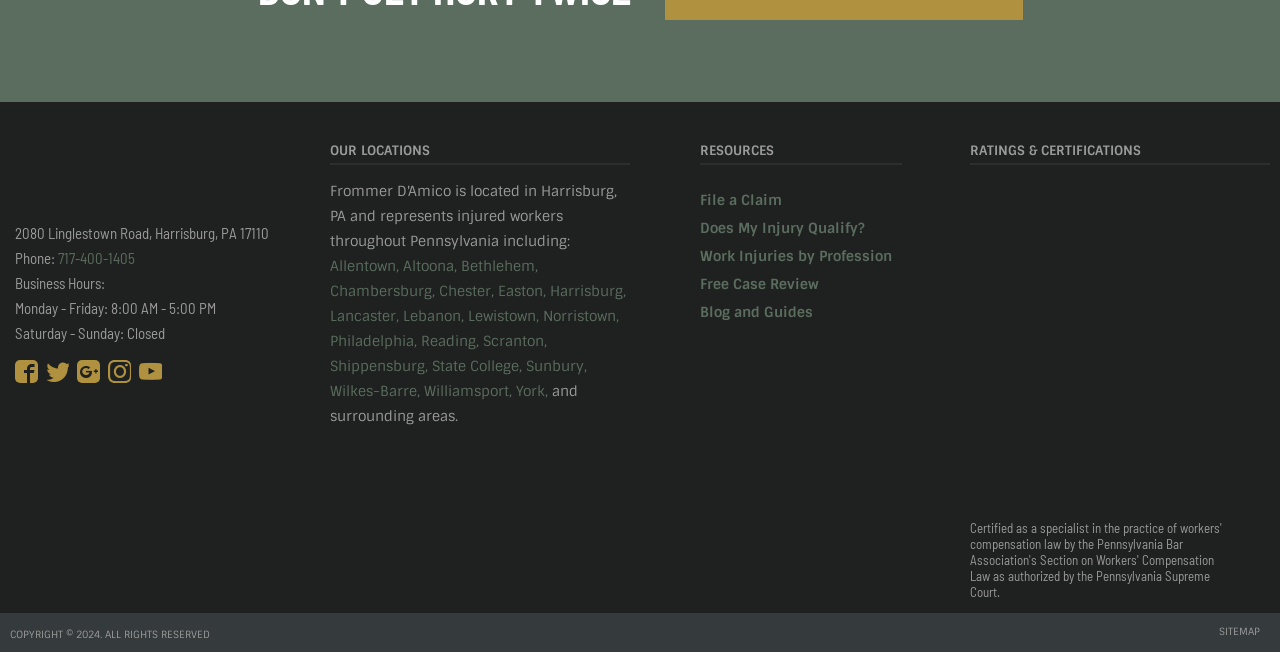What is the phone number of the Harrisburg location?
Please use the image to provide an in-depth answer to the question.

I found the phone number by looking at the link element that contains the phone number, which is '717-400-1405'. This element is located under the 'contentinfo' element and has a bounding box with coordinates [0.043, 0.382, 0.105, 0.41].